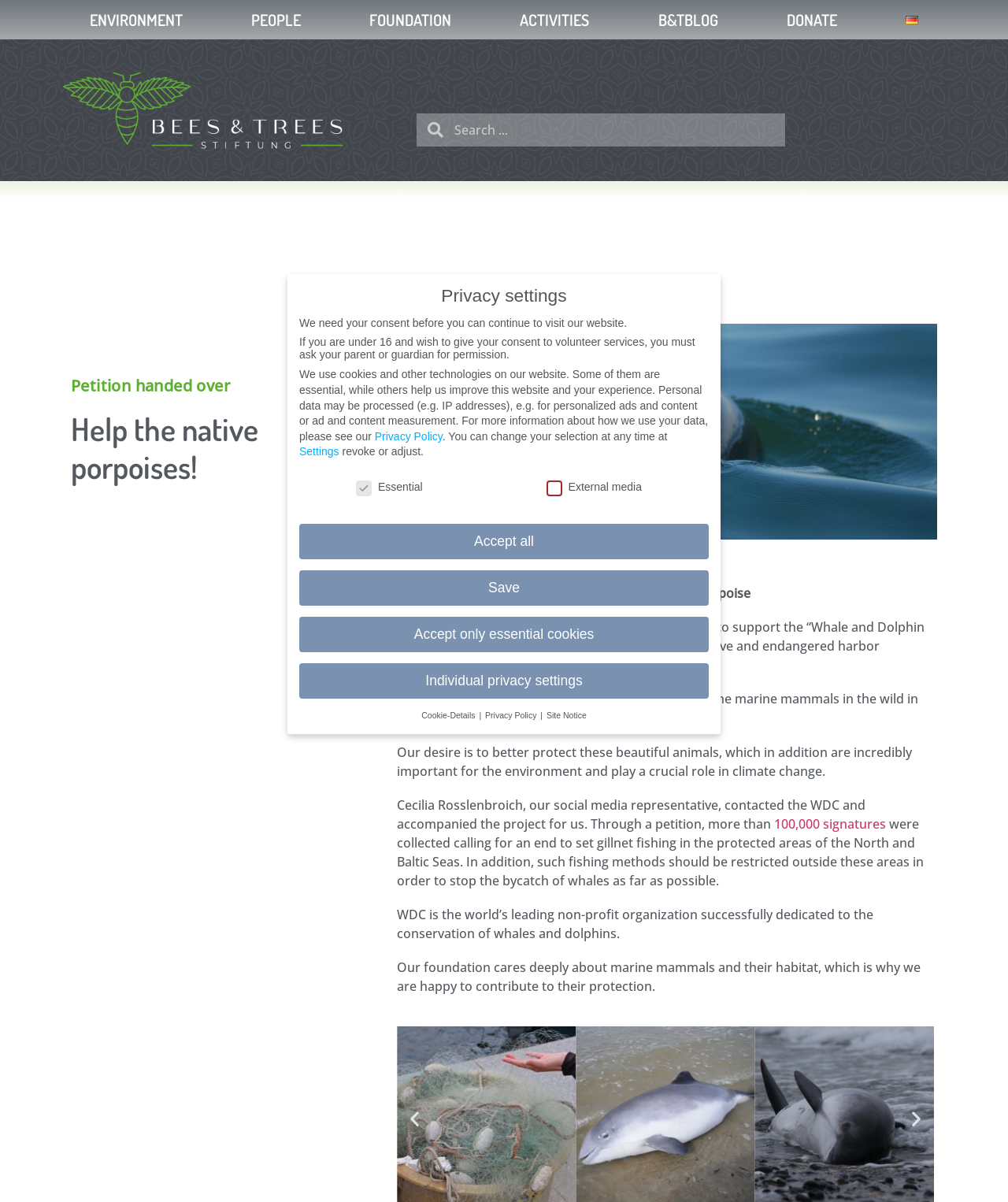Answer the following inquiry with a single word or phrase:
How many signatures were collected for the petition?

100,000